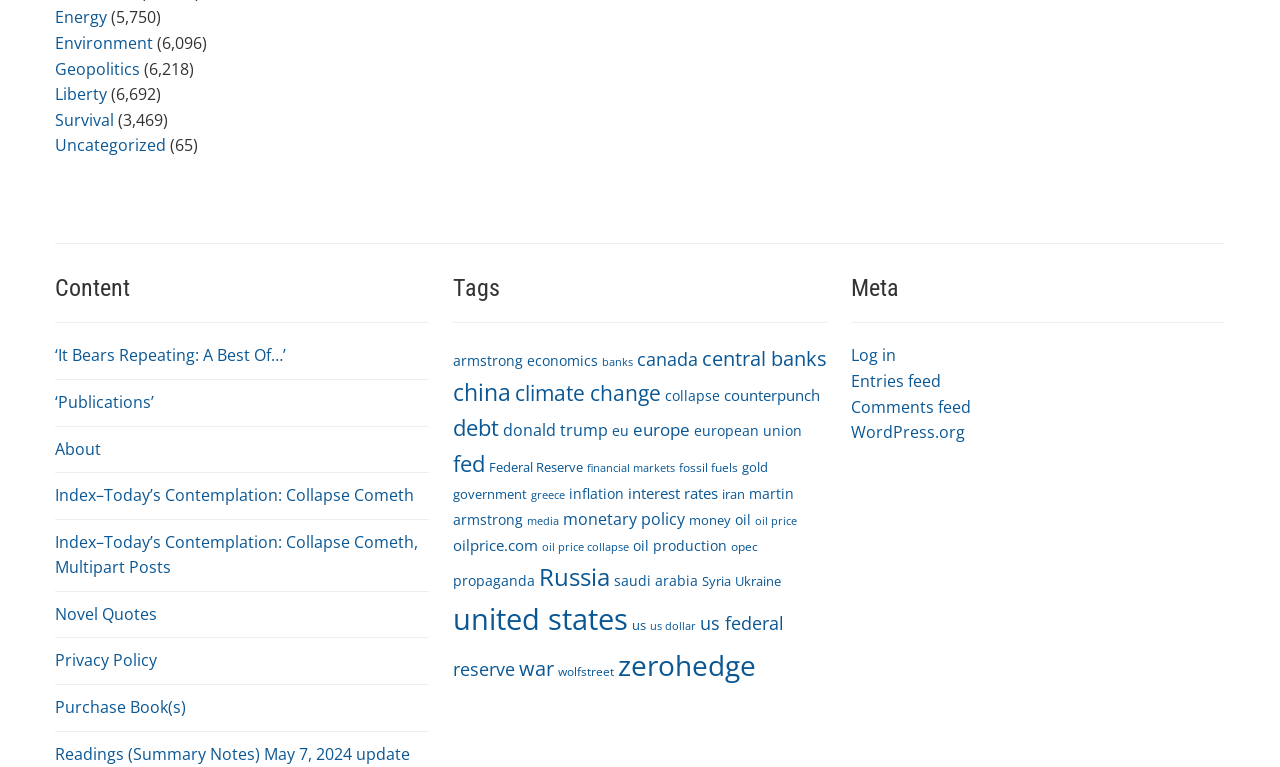Using the details from the image, please elaborate on the following question: What is the category with the most items?

I looked at the tags section and found that the category with the most items is 'United States' with 4,199 items.